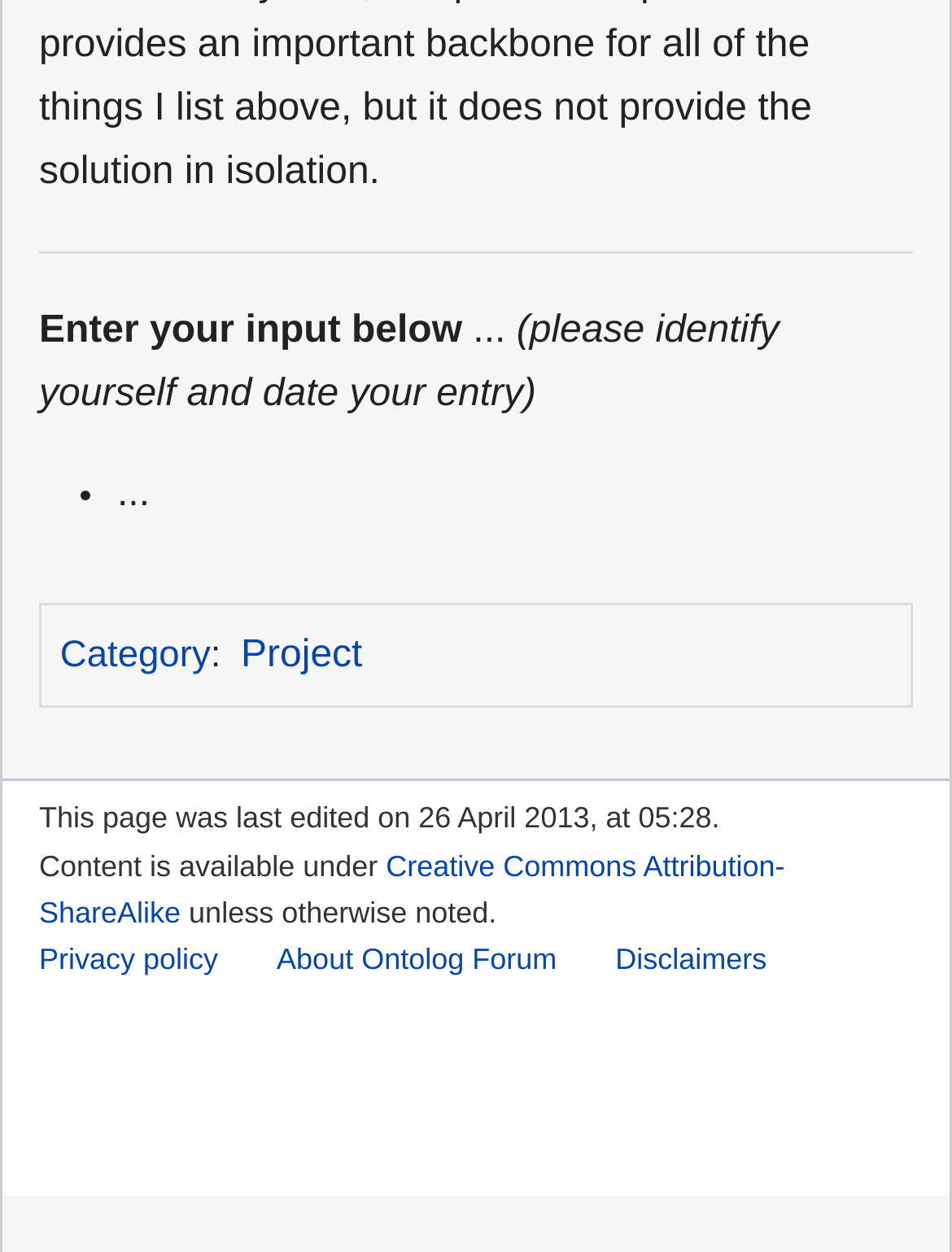What is the category of this page?
Using the visual information from the image, give a one-word or short-phrase answer.

Project